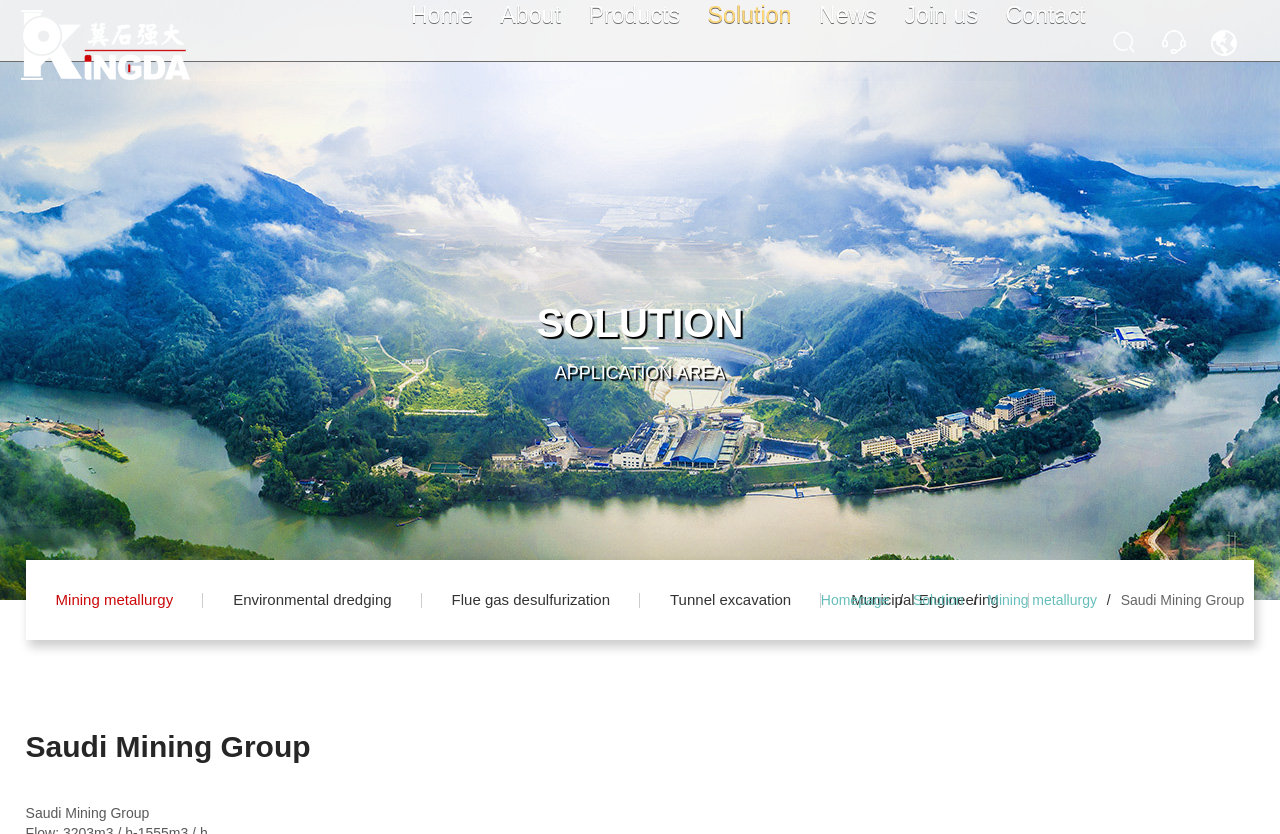Refer to the image and provide an in-depth answer to the question: 
How many application areas are mentioned?

I counted the number of application areas by looking at the links under the 'Solution' category. There are 5 application areas mentioned, including 'Mining metallurgy', 'Environmental dredging', and others.